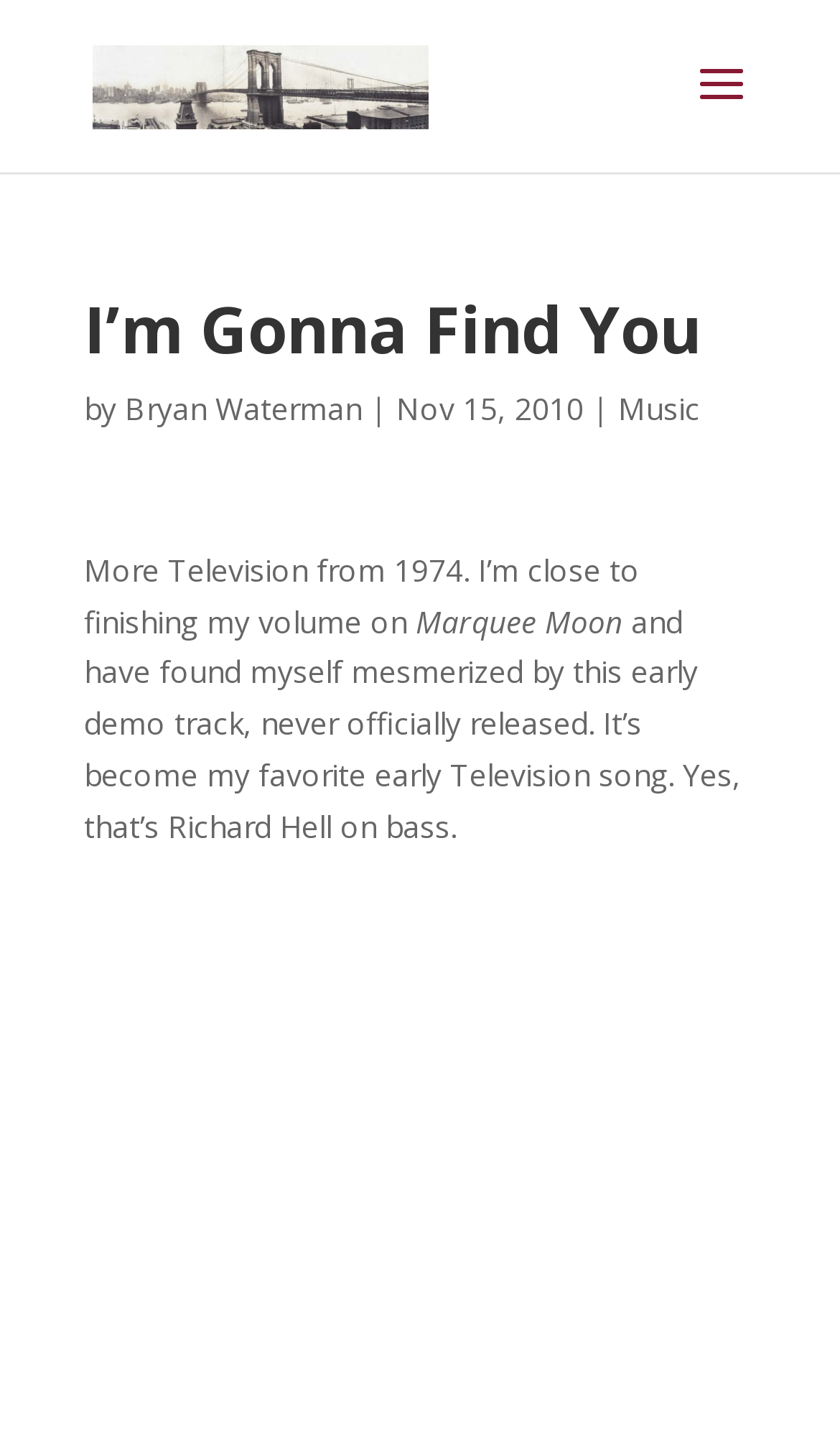Please determine the bounding box coordinates, formatted as (top-left x, top-left y, bottom-right x, bottom-right y), with all values as floating point numbers between 0 and 1. Identify the bounding box of the region described as: Bryan Waterman

[0.149, 0.27, 0.431, 0.298]